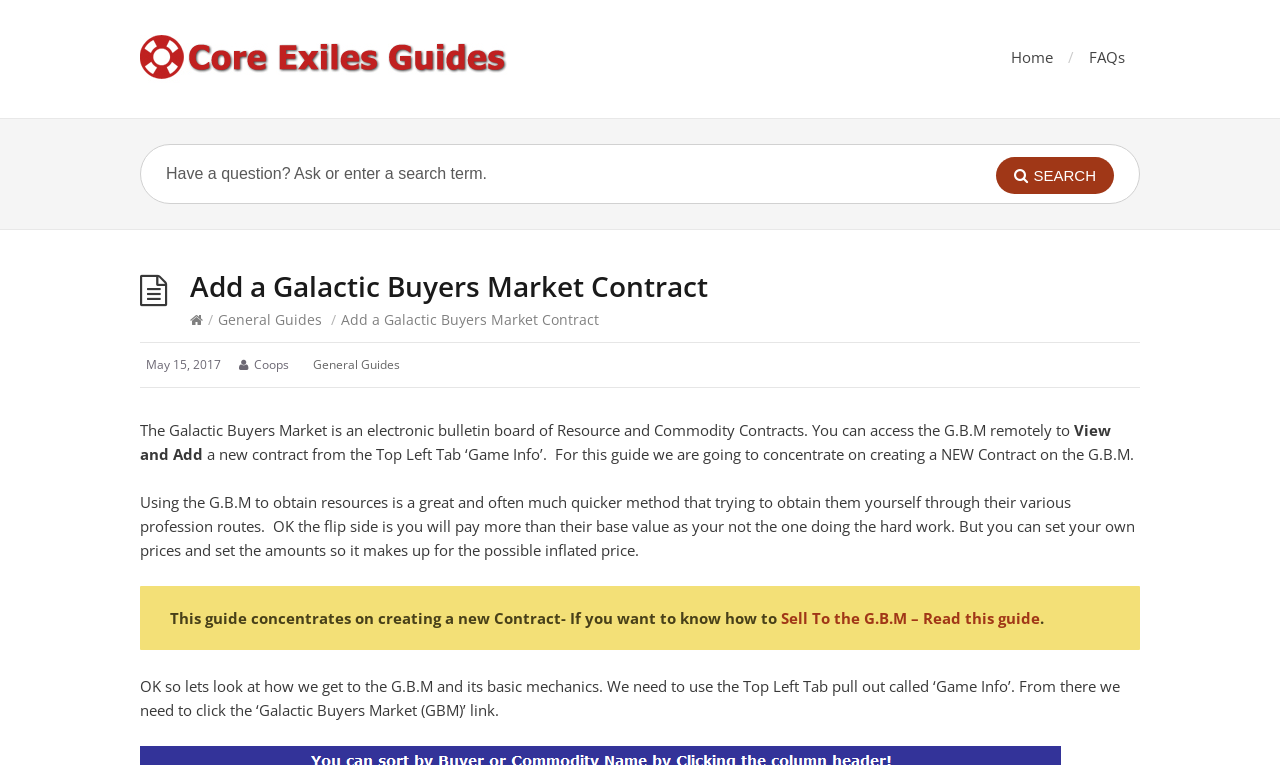Identify the bounding box coordinates of the part that should be clicked to carry out this instruction: "Read Sell To the G.B.M guide".

[0.61, 0.795, 0.812, 0.821]